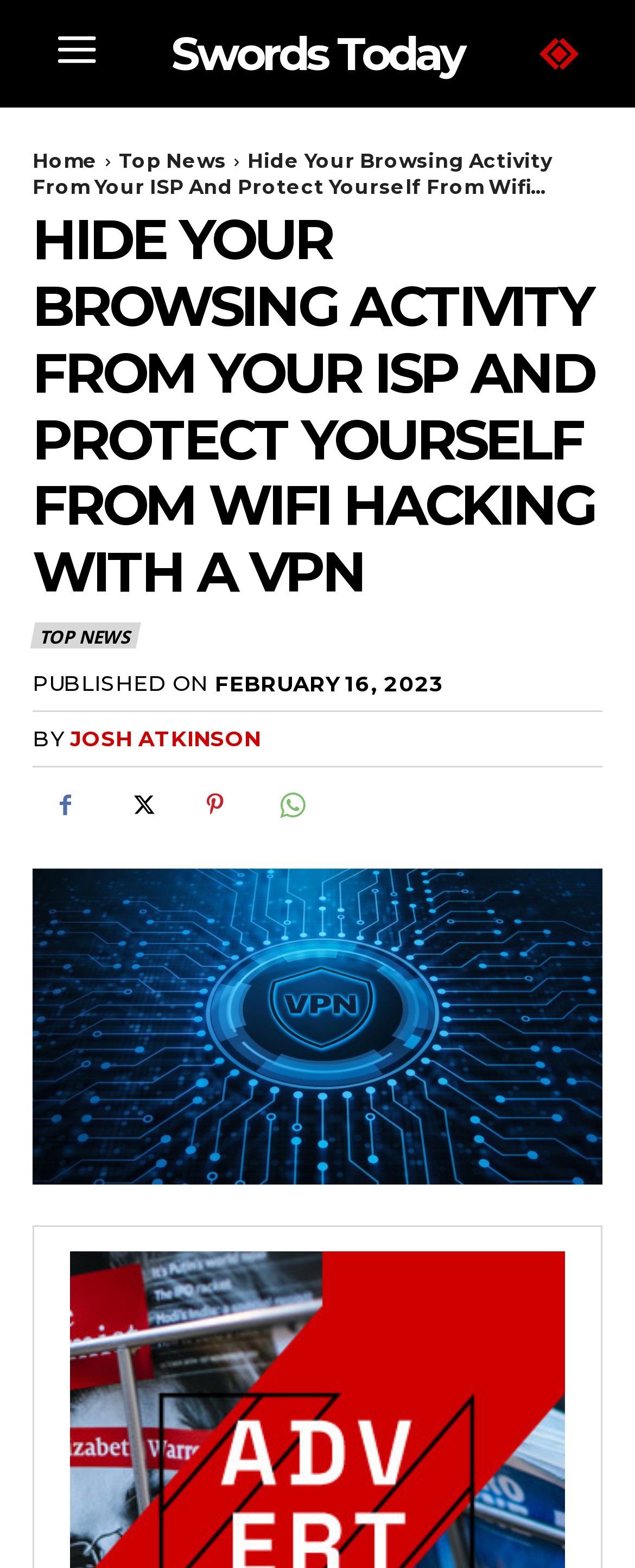Kindly determine the bounding box coordinates of the area that needs to be clicked to fulfill this instruction: "click the Home link".

[0.051, 0.095, 0.154, 0.11]